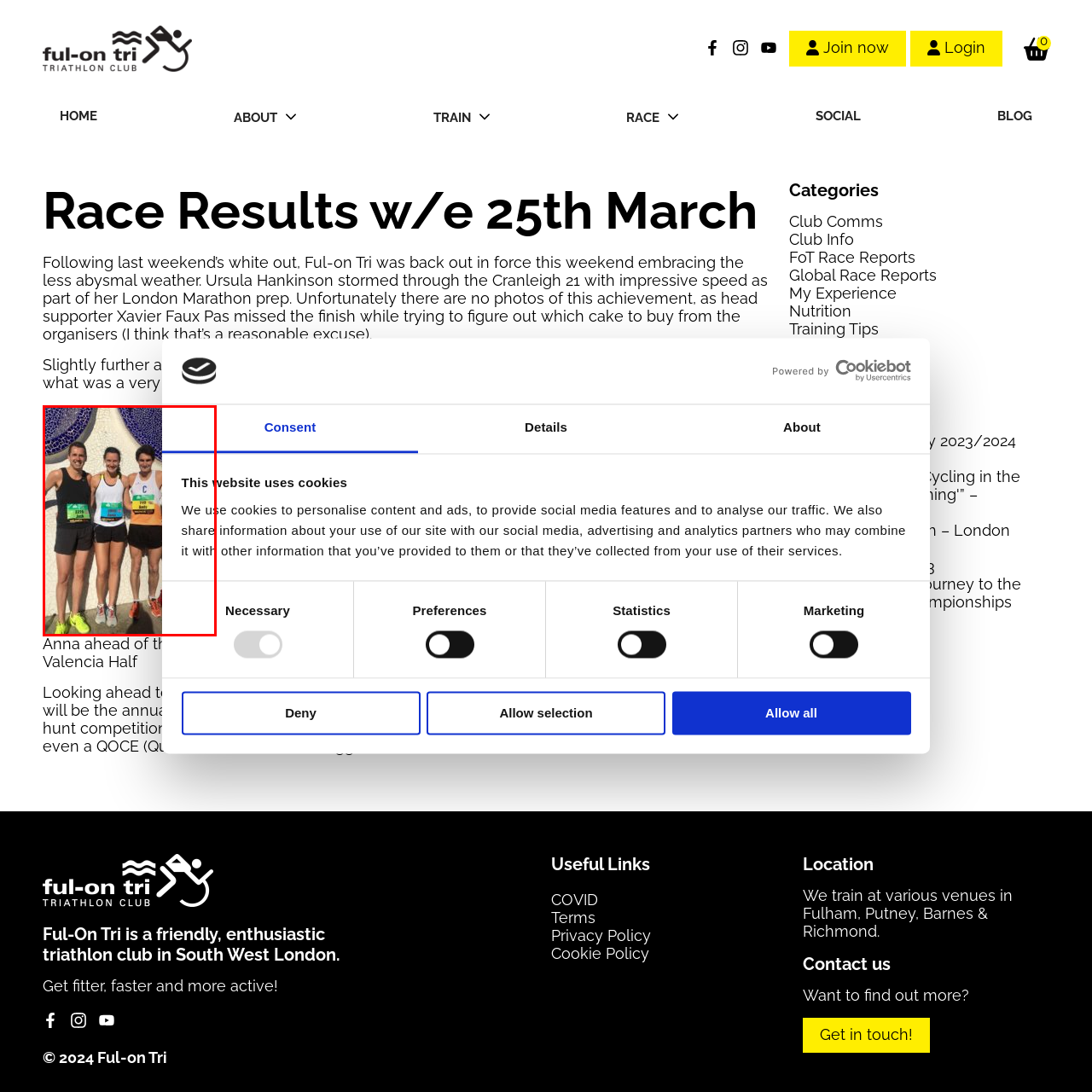Thoroughly describe the contents of the picture within the red frame.

In this vibrant photo, three athletes pose confidently after a race, each sporting their distinctive race bibs. The individuals, likely participants in an event such as a half marathon, exhibit a mix of determination and camaraderie, showcasing the spirit of competition and teamwork. The backdrop of the image features an artistic mosaic wall, enhancing the energetic atmosphere. The sunlight highlights the athletes' athletic wear, indicating a sunny race day, and their cheerful expressions suggest a sense of achievement following the event. The presence of the race bibs provides a connection to their participation and effort during the race. This moment captures not just a personal triumph, but also the shared experience among competitors.